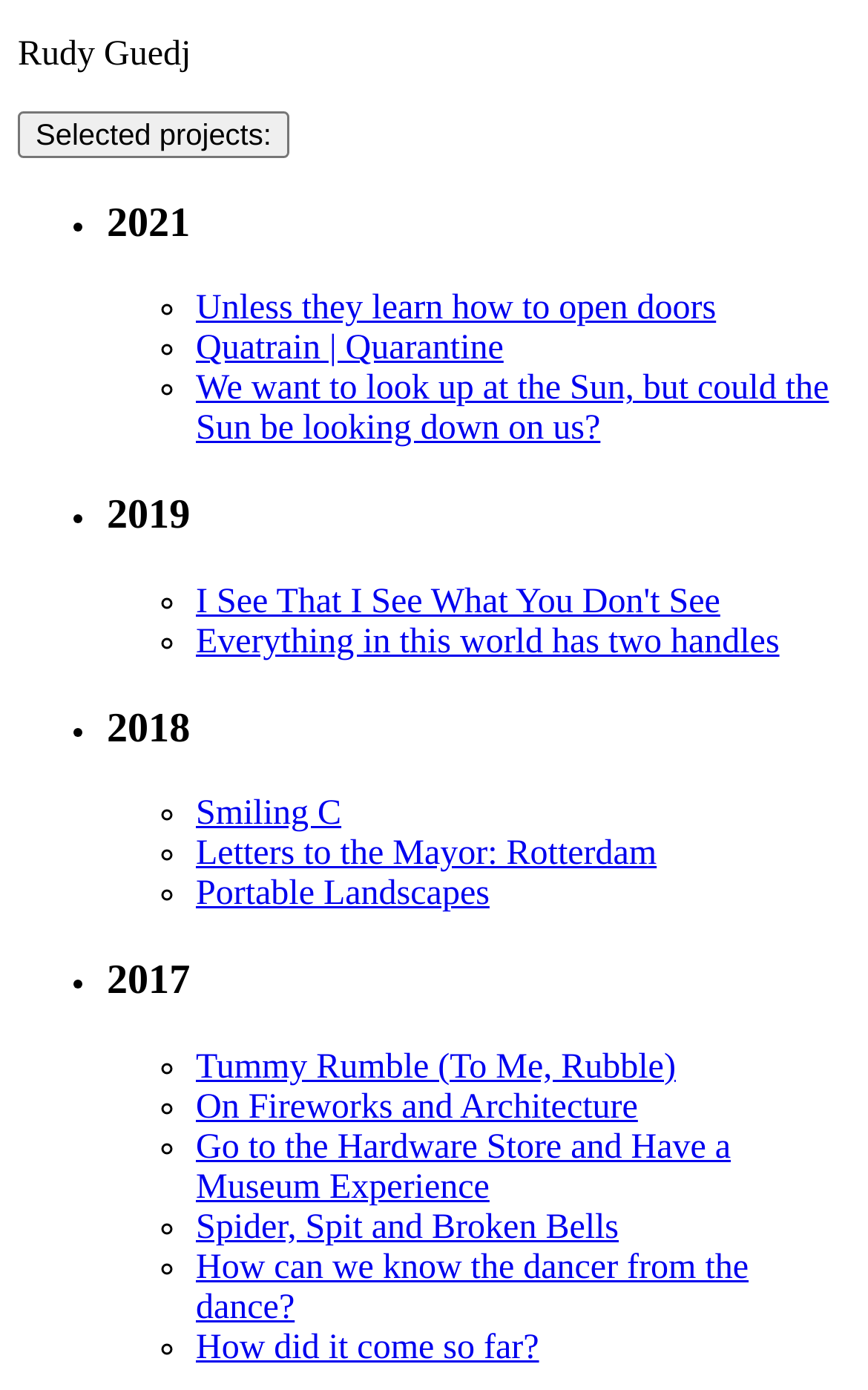Provide a one-word or brief phrase answer to the question:
What is the title of the project with the longest name?

How can we know the dancer from the dance?